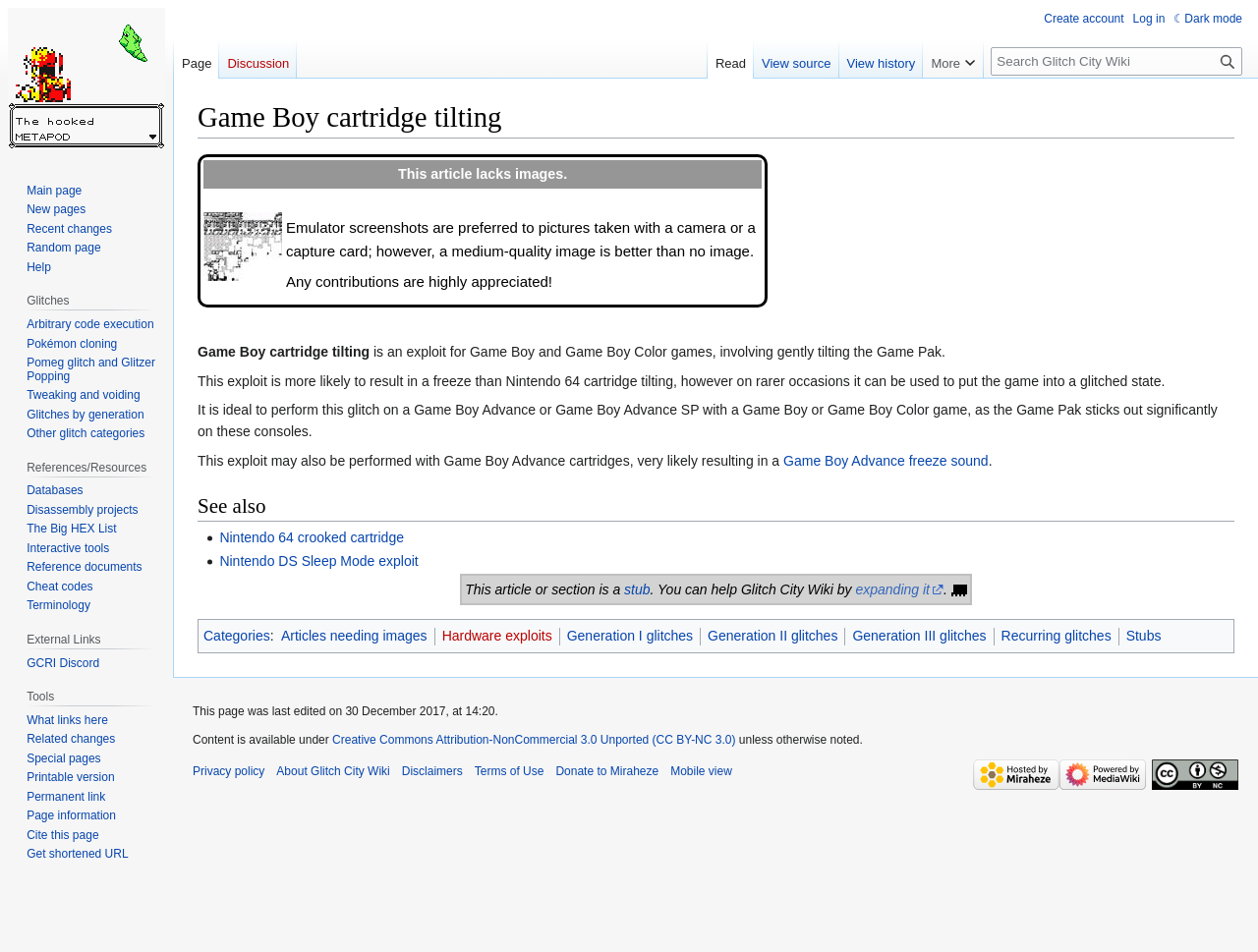Bounding box coordinates should be in the format (top-left x, top-left y, bottom-right x, bottom-right y) and all values should be floating point numbers between 0 and 1. Determine the bounding box coordinate for the UI element described as: Recurring glitches

[0.796, 0.66, 0.883, 0.676]